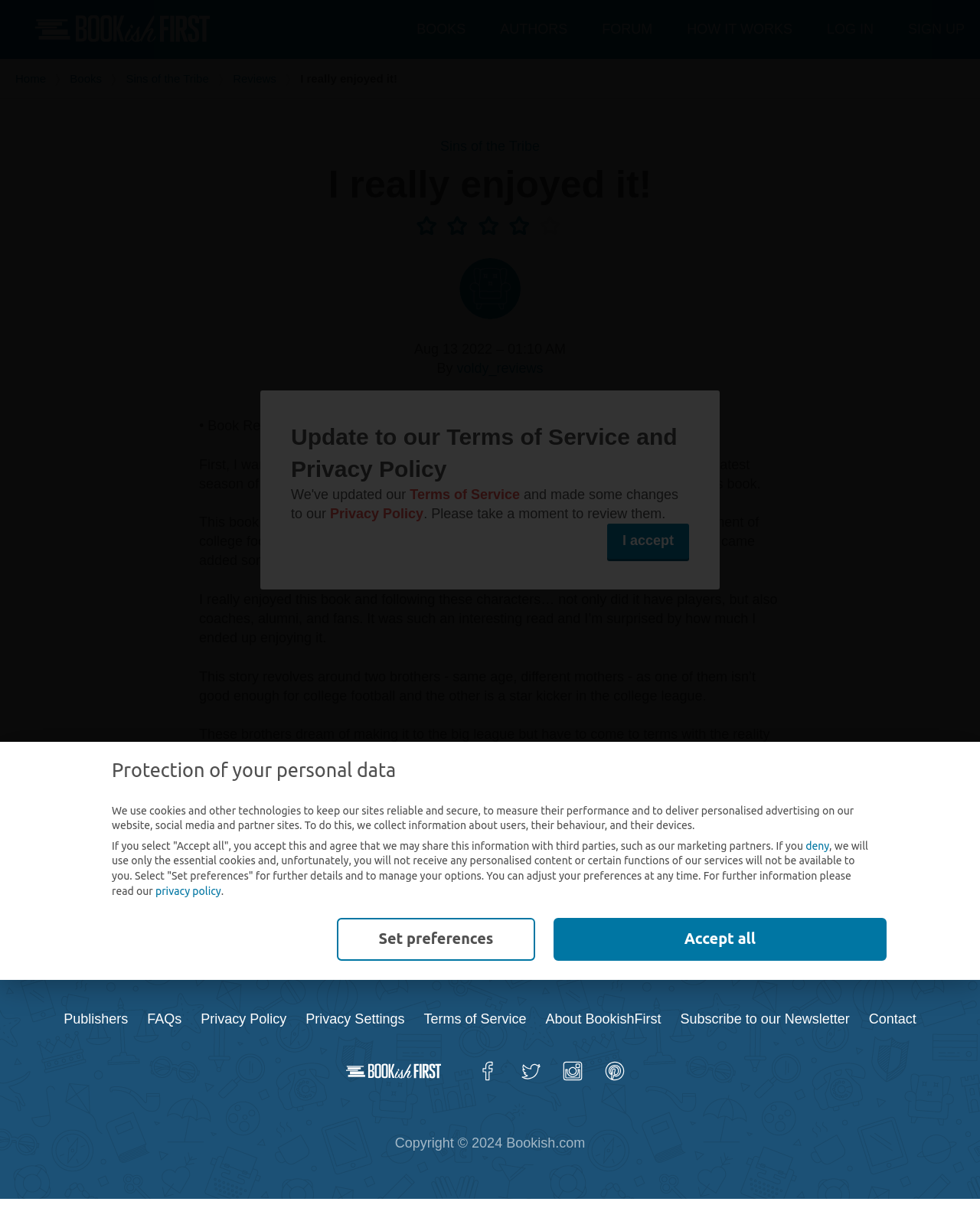Pinpoint the bounding box coordinates of the clickable area necessary to execute the following instruction: "Search in Bazaar". The coordinates should be given as four float numbers between 0 and 1, namely [left, top, right, bottom].

None